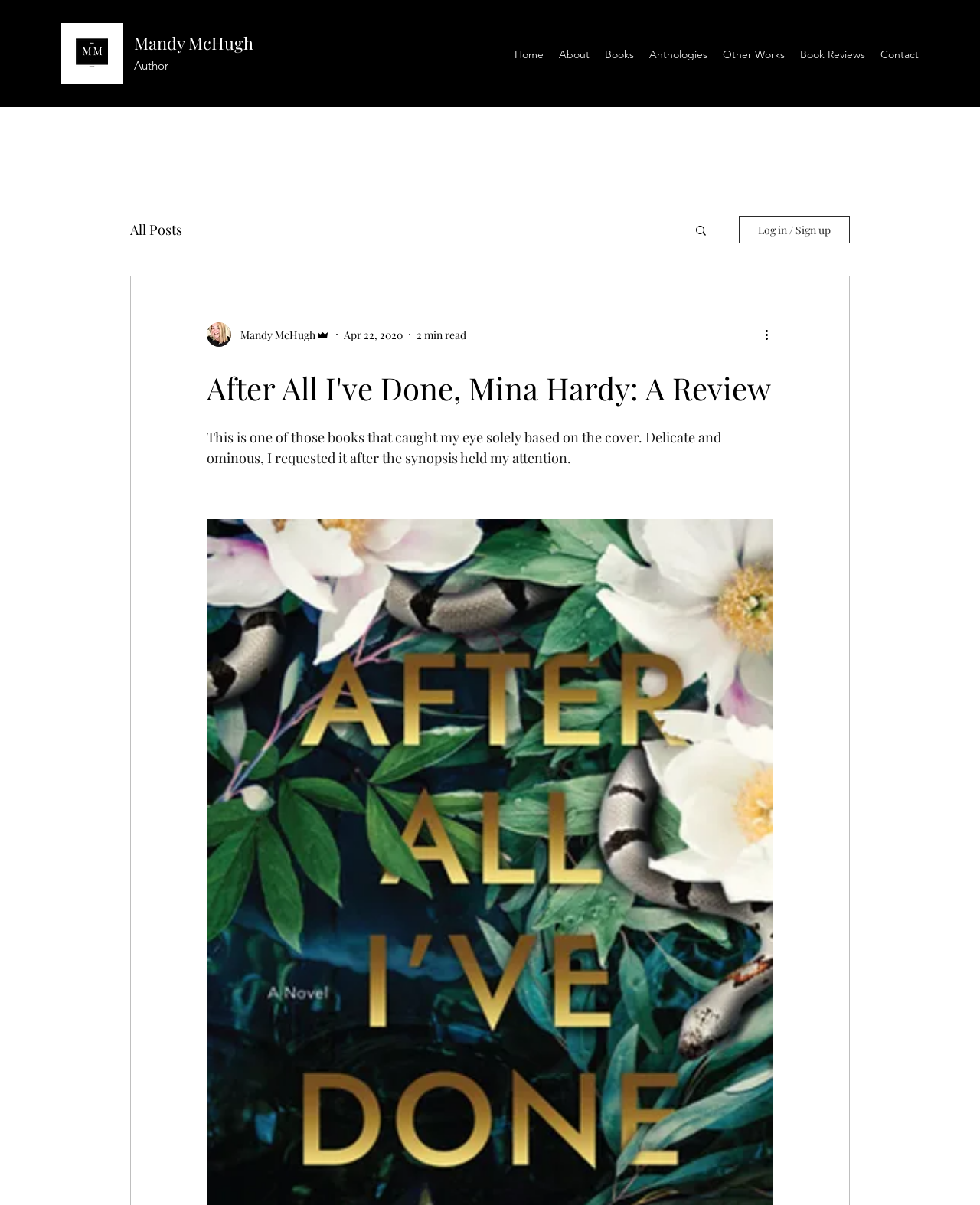Using the information in the image, could you please answer the following question in detail:
Who is the author of this blog?

The author of this blog can be determined by looking at the link 'Mandy McHugh' which is located below the image 'IMG_5601.png' and has a label 'Author' next to it.